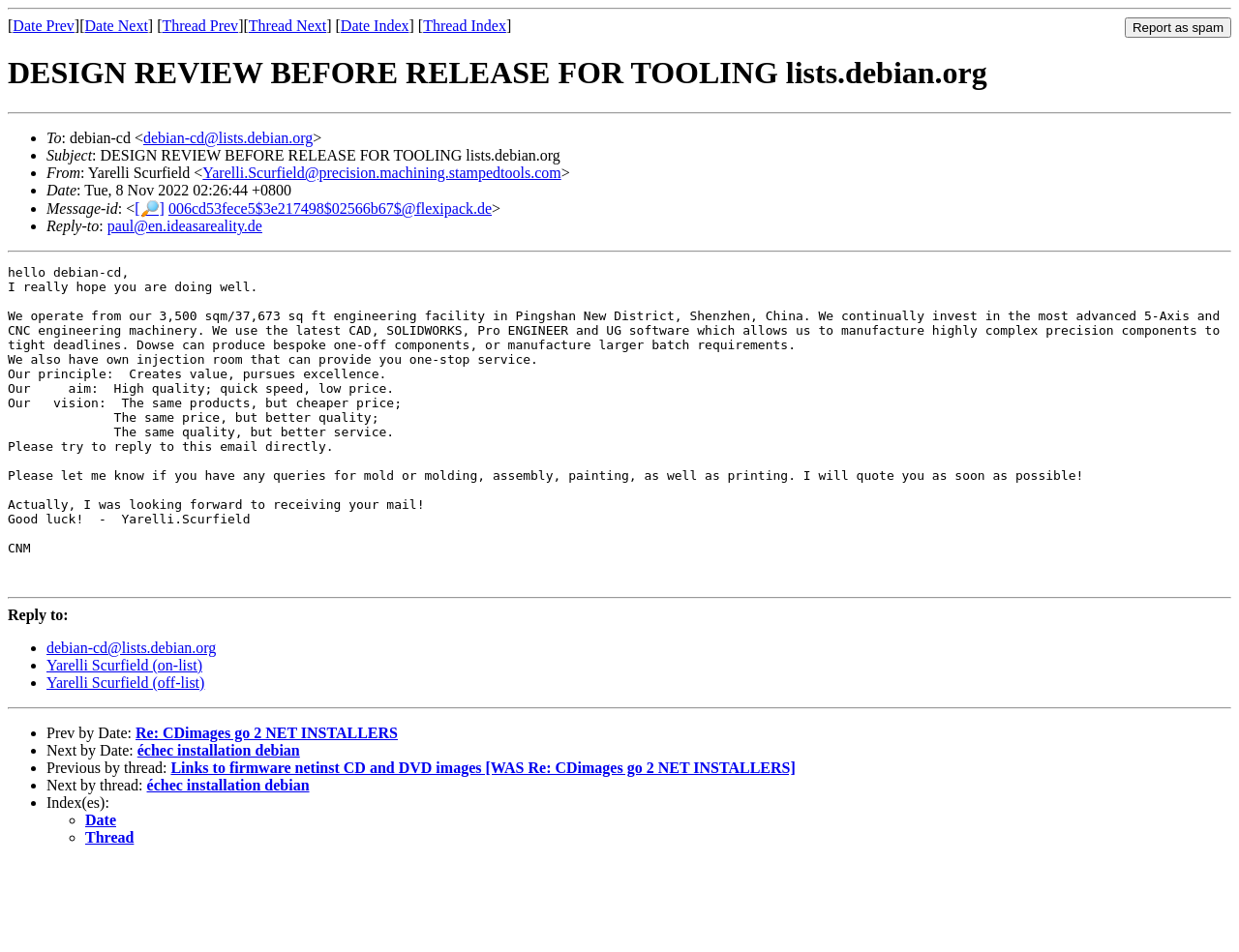Give a one-word or one-phrase response to the question:
What is the subject of the email?

DESIGN REVIEW BEFORE RELEASE FOR TOOLING lists.debian.org